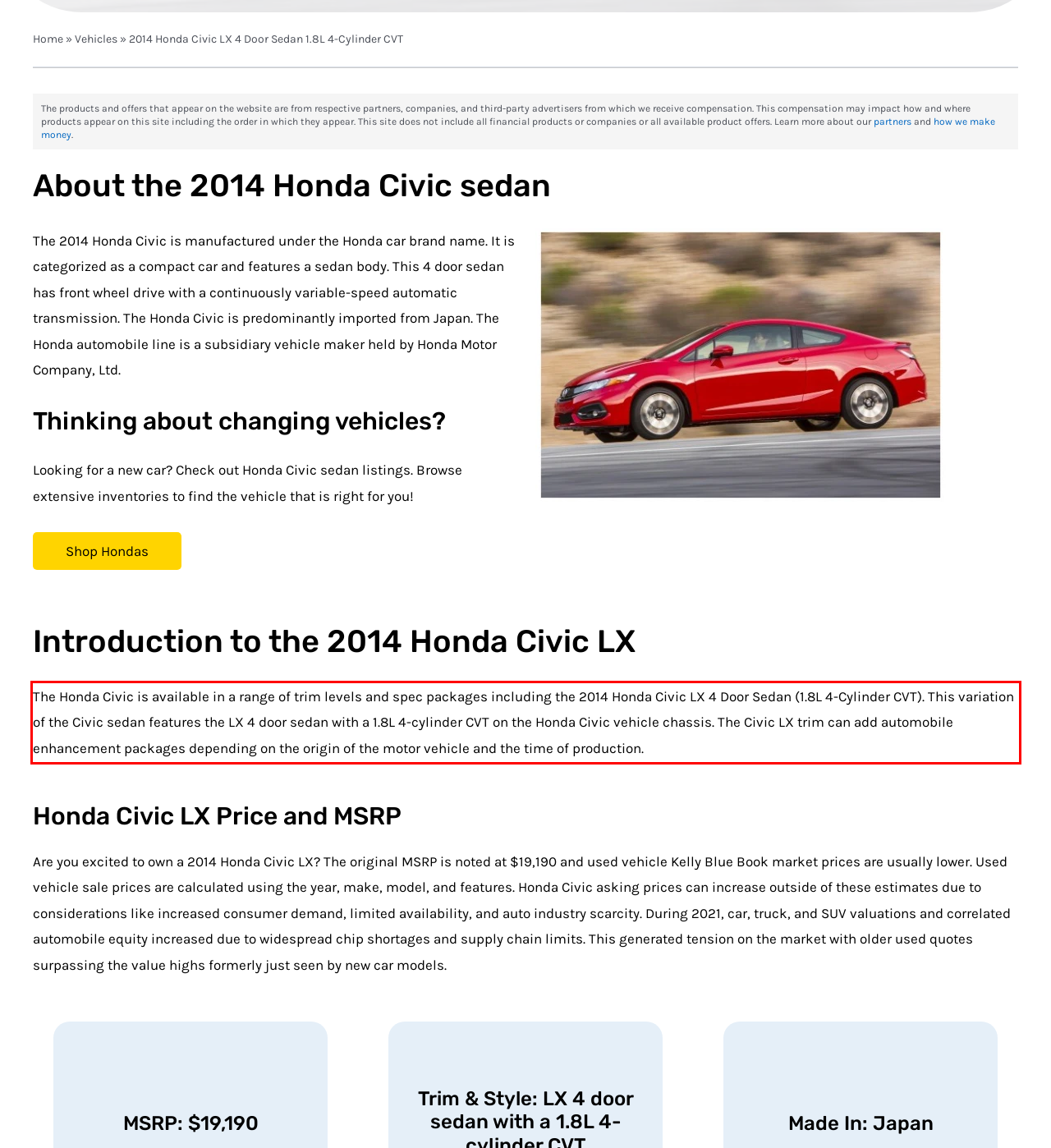Please extract the text content from the UI element enclosed by the red rectangle in the screenshot.

The Honda Civic is available in a range of trim levels and spec packages including the 2014 Honda Civic LX 4 Door Sedan (1.8L 4-Cylinder CVT). This variation of the Civic sedan features the LX 4 door sedan with a 1.8L 4-cylinder CVT on the Honda Civic vehicle chassis. The Civic LX trim can add automobile enhancement packages depending on the origin of the motor vehicle and the time of production.